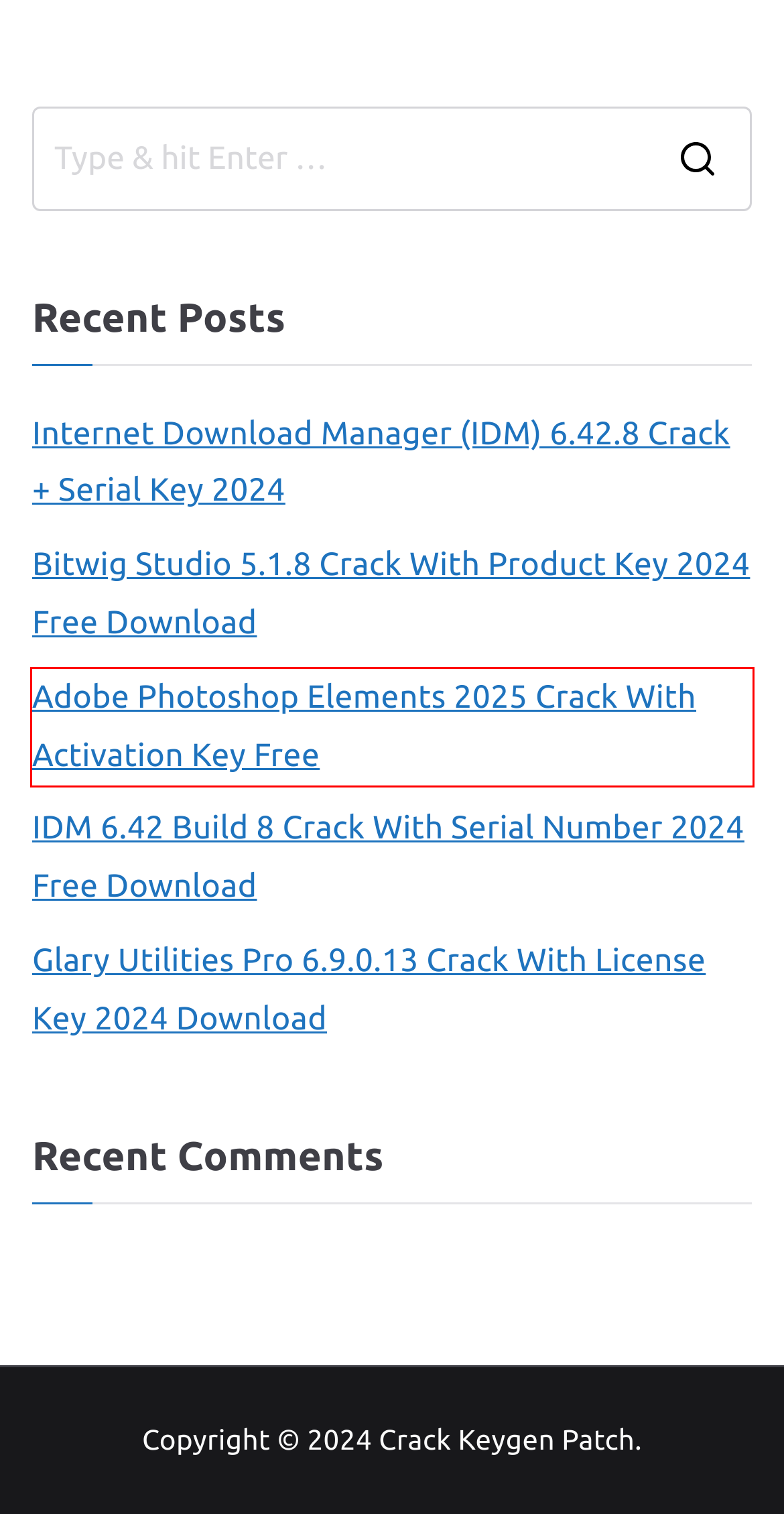You are provided with a screenshot of a webpage containing a red rectangle bounding box. Identify the webpage description that best matches the new webpage after the element in the bounding box is clicked. Here are the potential descriptions:
A. DipTrace Key Archives - Crack Keygen Patch
B. Adobe Photoshop Elements 2025 Crack With Activation Key Free
C. IDM 6.42 Build 9 Crack With Serial Number 2024 Free Download
D. Bitwig Studio 5.1.8 Crack With Product Key 2024 Free Download
E. Glary Utilities Pro 6.9.0.13 Crack With License Key 2024 Download
F. Internet Download Manager (IDM) 6.42.9 Crack + Serial Key 2024
G. Engineering and simulation Archives - Crack Keygen Patch
H. diptrace crack Archives - Crack Keygen Patch

B